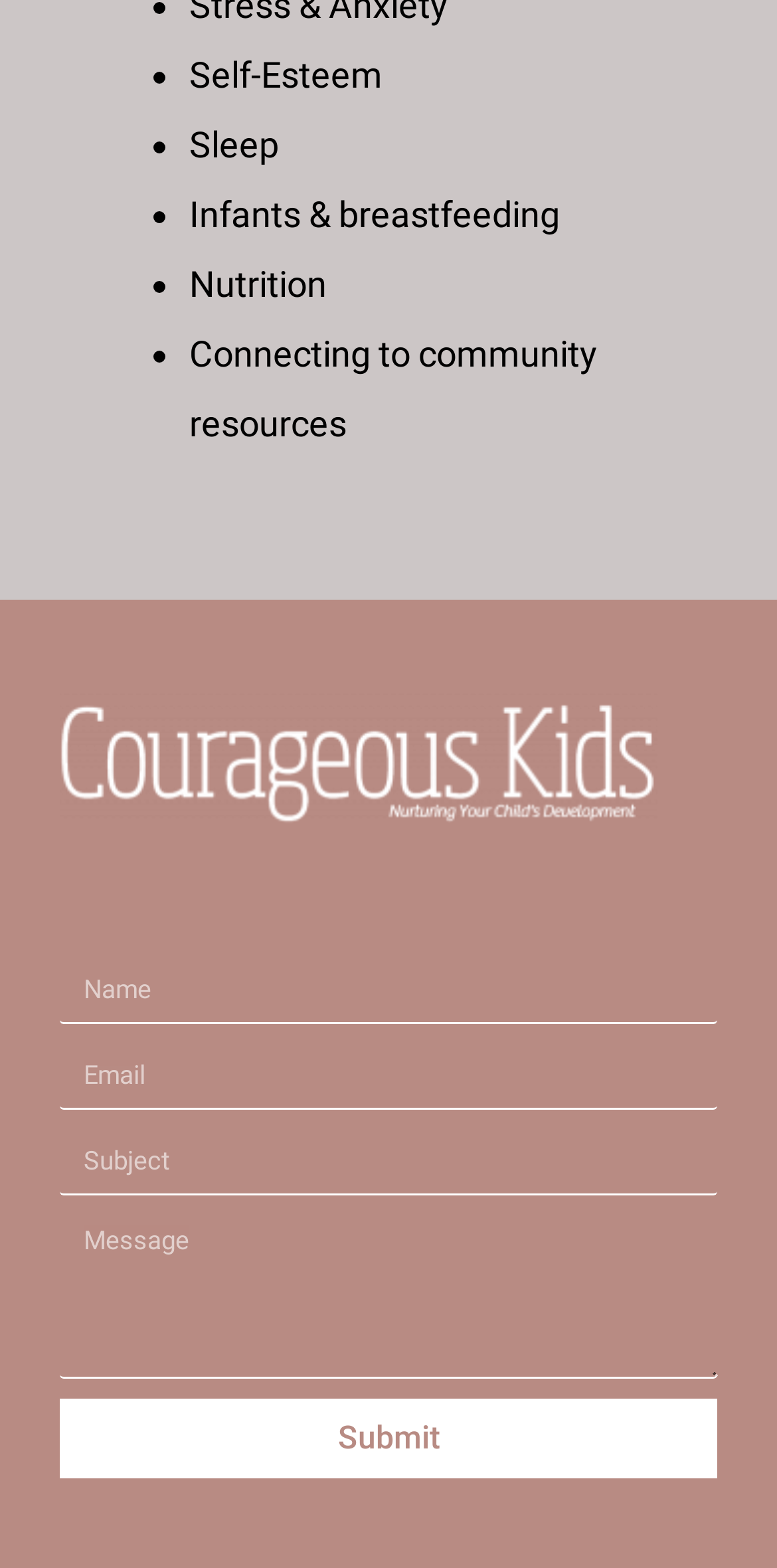What is the first item in the list?
Answer with a single word or short phrase according to what you see in the image.

Self-Esteem